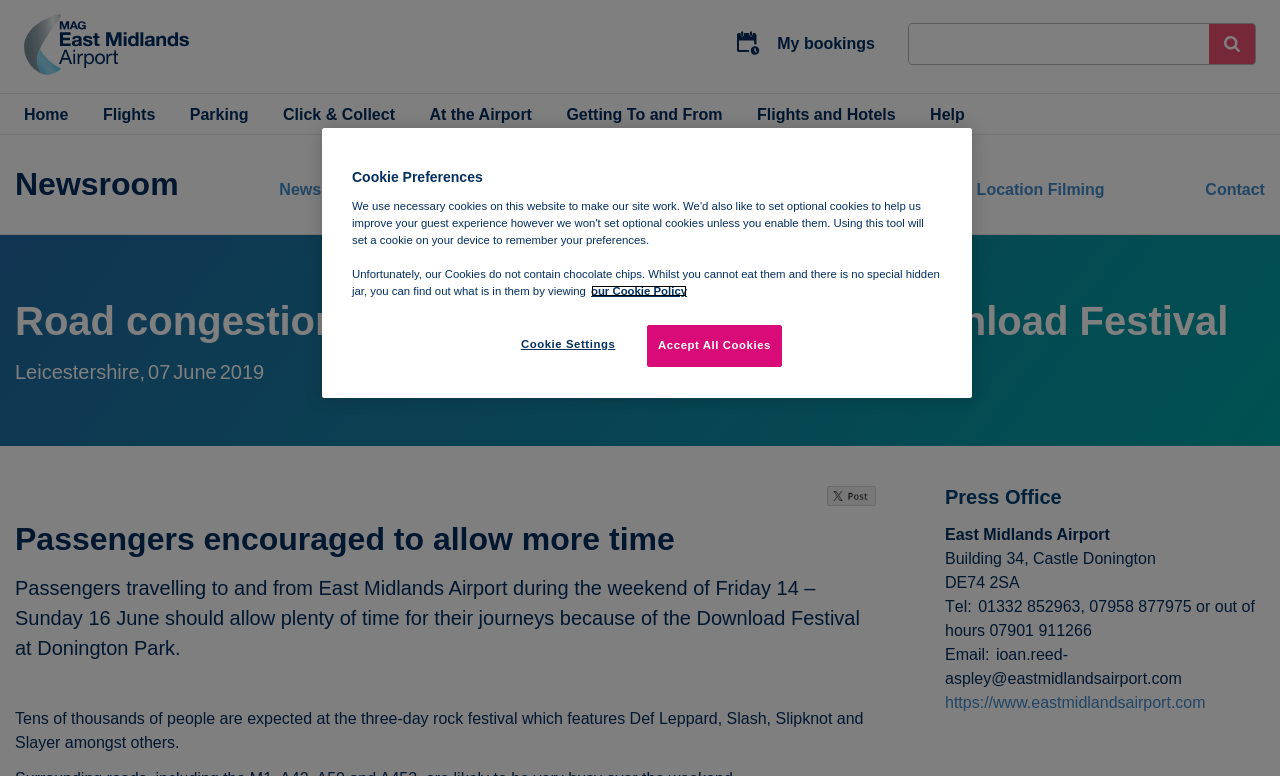Generate a comprehensive description of the contents of the webpage.

The webpage is about East Midlands Airport, with a focus on road congestion around the airport due to the Download Festival. At the top left, there is a link to go back to the homepage. Next to it, there is a search bar with a placeholder text "Enter search term here" and a search button. Below the search bar, there is a navigation menu with various options such as "Home", "Flights", "Parking", and more.

On the top right, there are links to "My bookings" and a navigation menu with options like "Newsroom", "News", "Blog", and more. Below the navigation menu, there is a heading that reads "Road congestion around airport likely due to Download Festival".

The main content of the webpage starts with a date "Leicestershire, 07 June 2019" followed by a paragraph of text that advises passengers to allow more time for their journeys due to the Download Festival at Donington Park. The text also mentions that tens of thousands of people are expected to attend the three-day rock festival.

Below the main content, there are social share buttons, including a Twitter share quote button with an image. Further down, there is a section with a heading "Press Office" that provides contact information for East Midlands Airport, including an address, phone numbers, and an email address.

At the bottom of the webpage, there is a cookie banner with a heading "Cookie Preferences" and a description of what cookies are used for. There are buttons to "Accept All Cookies" or to access "Cookie Settings".